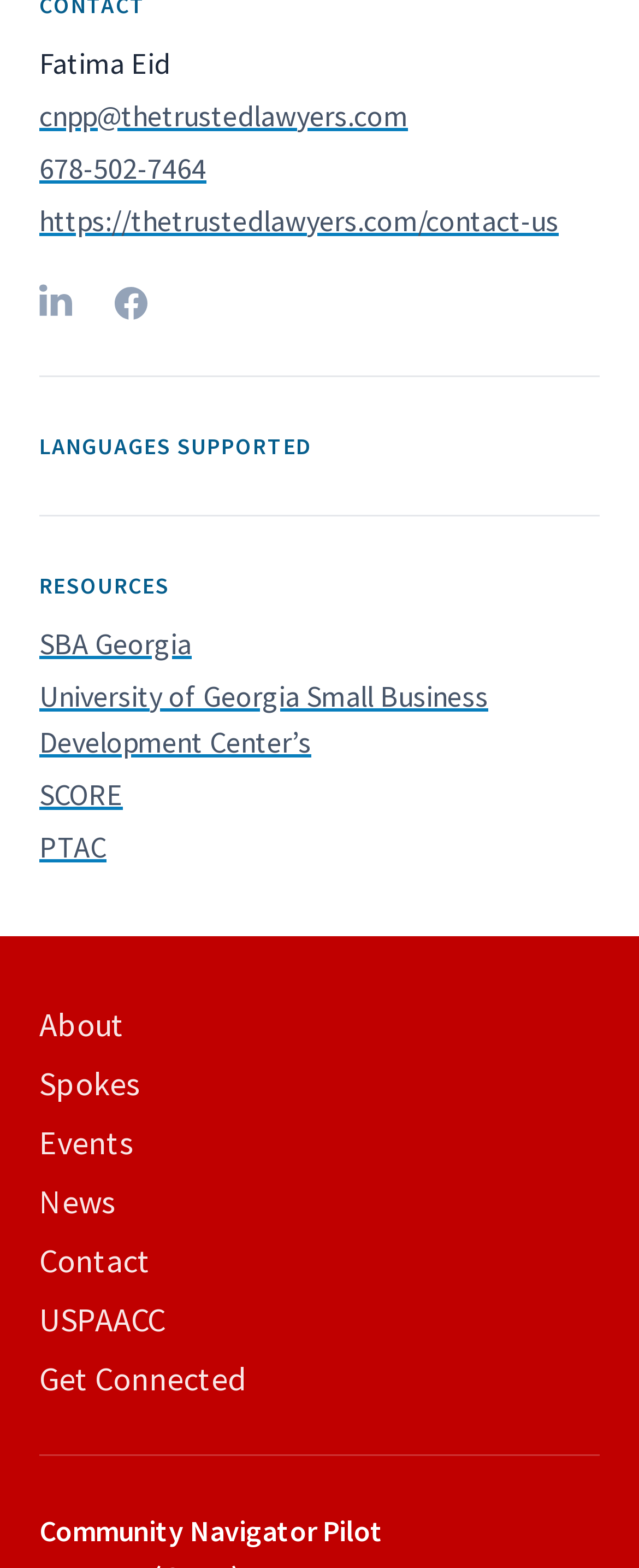Bounding box coordinates should be provided in the format (top-left x, top-left y, bottom-right x, bottom-right y) with all values between 0 and 1. Identify the bounding box for this UI element: cnpp@thetrustedlawyers.com

[0.062, 0.061, 0.638, 0.085]